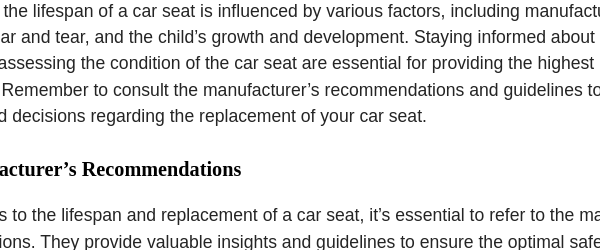Offer a detailed account of the various components present in the image.

The image depicts an informative section focused on the lifespan and replacement of car seats. It emphasizes that various factors, including wear and tear, as well as the child's growth and development, significantly influence how long a car seat can be effectively used. The text advises parents to stay updated on the condition of their car seat and highlights the importance of consulting the manufacturer's recommendations. This ensures that parents make informed decisions regarding when to replace the car seat, ultimately prioritizing the safety and comfort of their children while traveling.